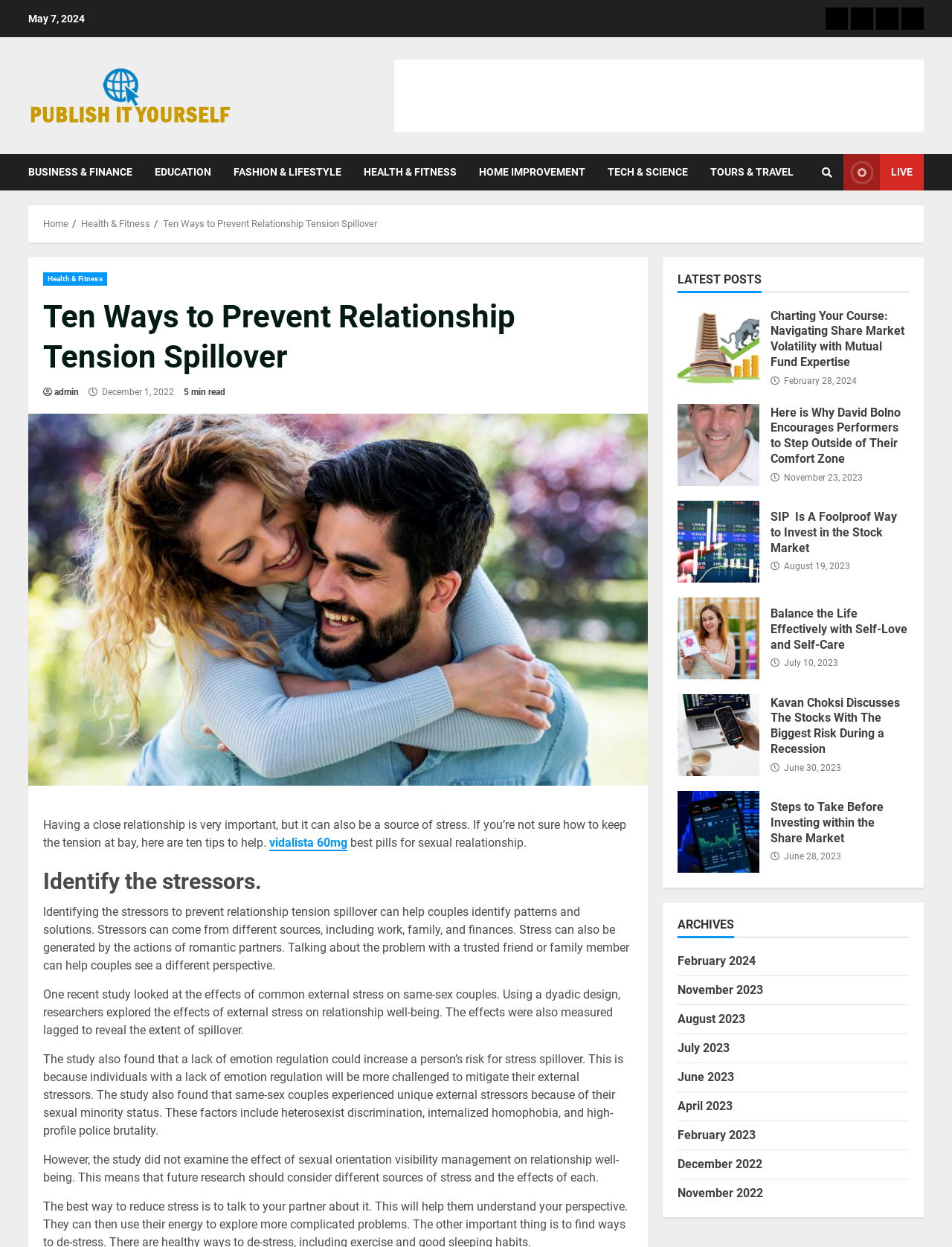Given the element description "November 2023", identify the bounding box of the corresponding UI element.

[0.712, 0.788, 0.801, 0.799]